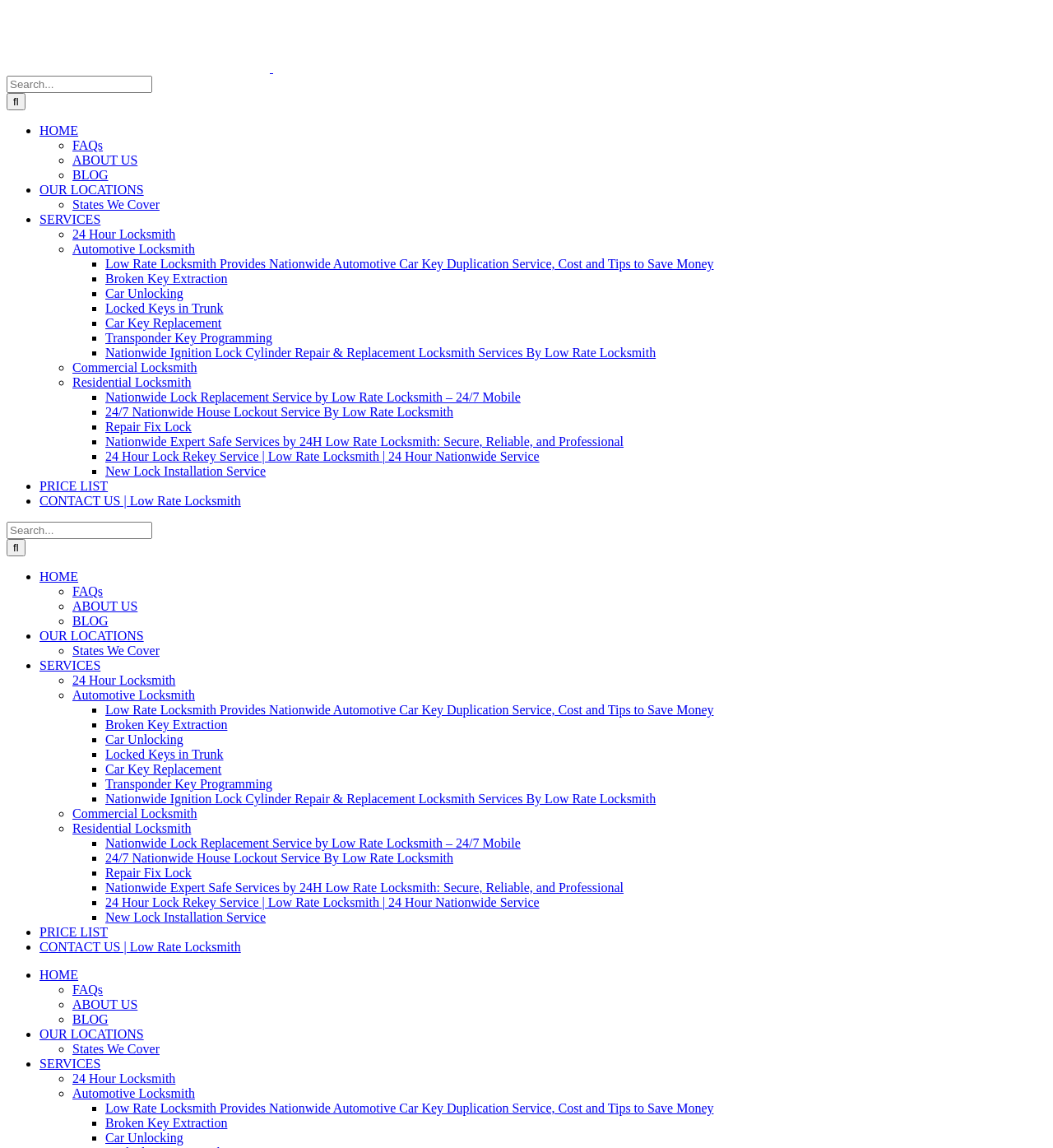Determine the bounding box coordinates of the clickable region to follow the instruction: "View SERVICES".

[0.038, 0.185, 0.096, 0.197]